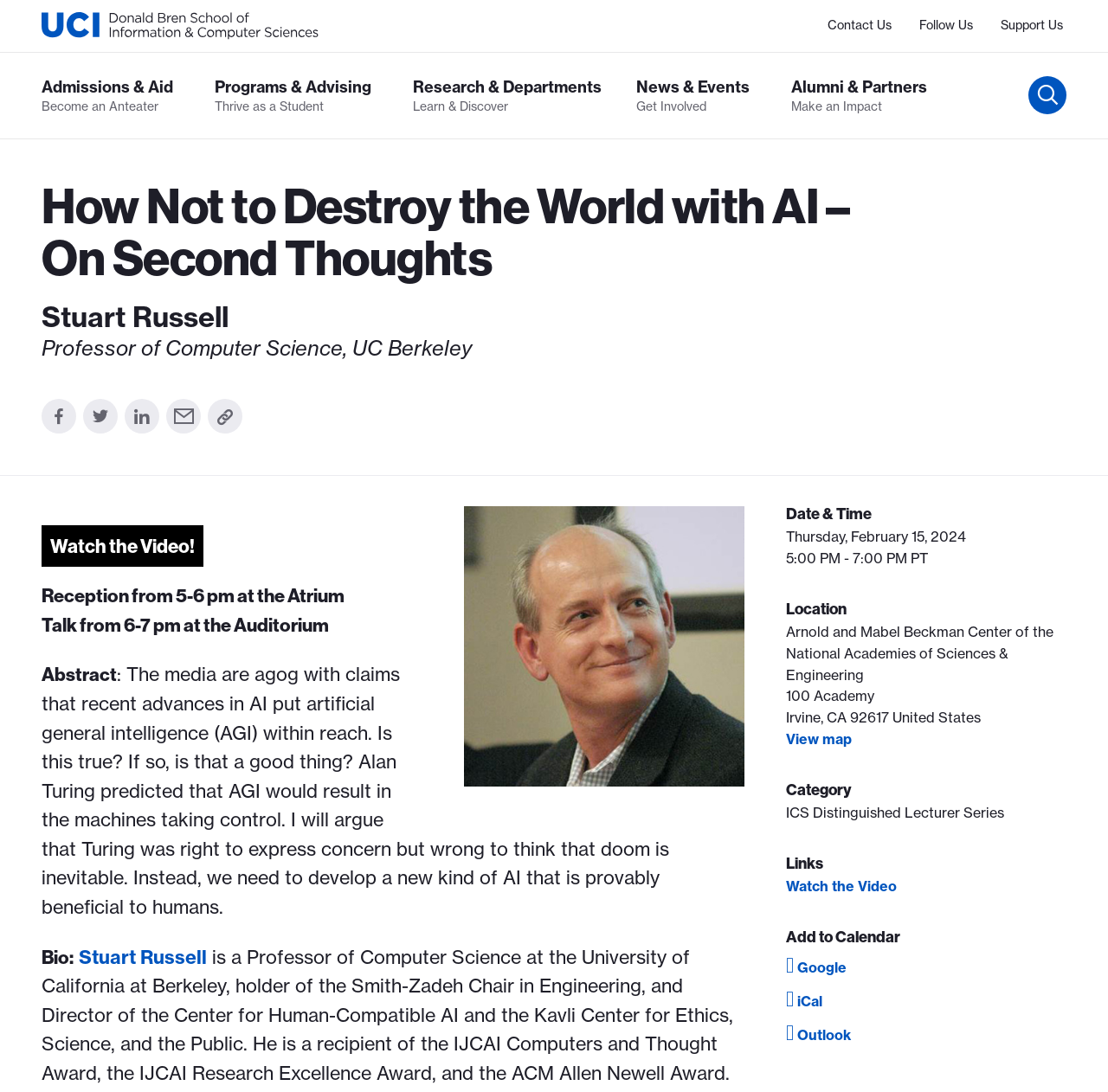Please specify the bounding box coordinates for the clickable region that will help you carry out the instruction: "Click the UCI ICS logo".

[0.038, 0.011, 0.288, 0.036]